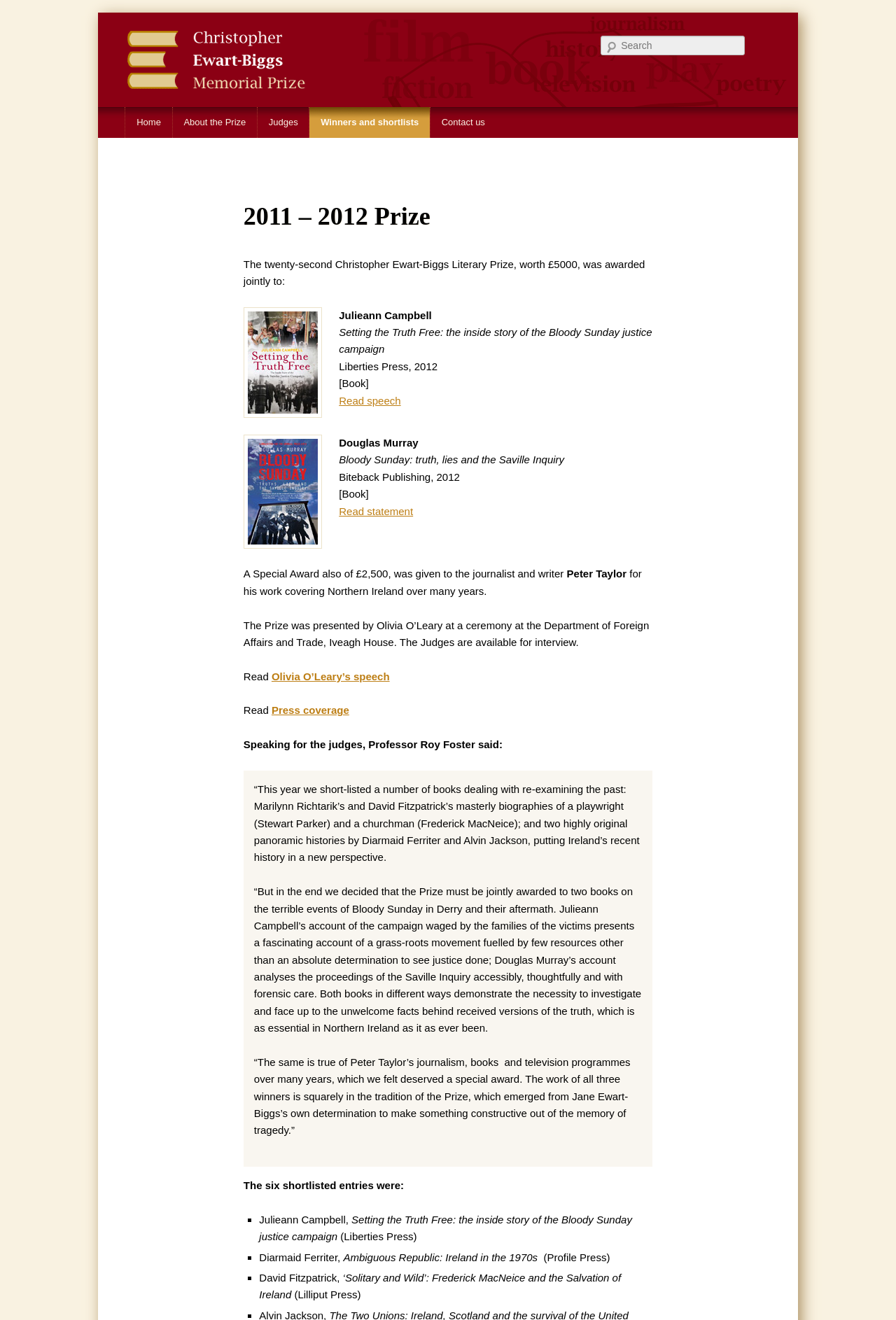Provide a single word or phrase to answer the given question: 
Who presented the Prize at the ceremony?

Olivia O’Leary